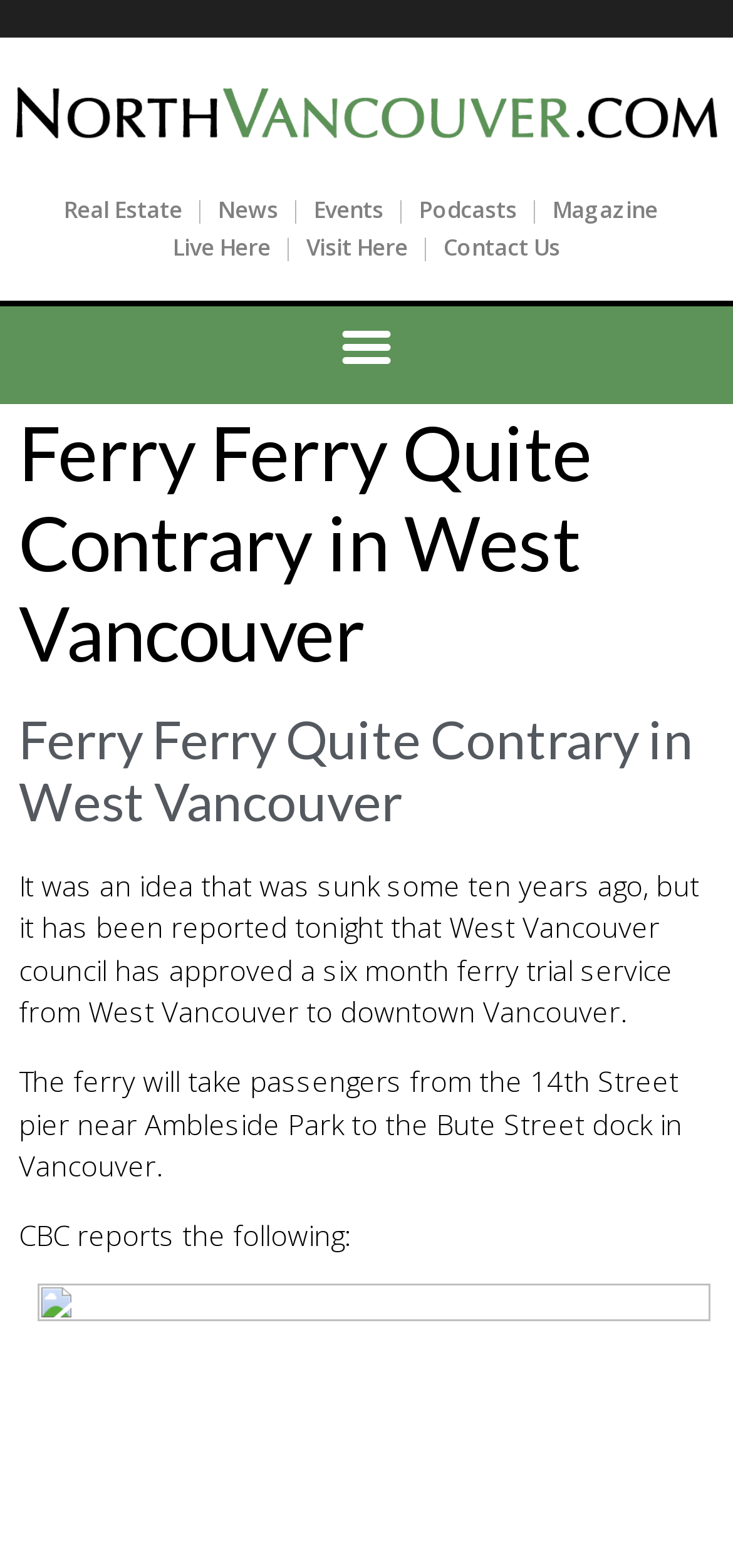Please extract the webpage's main title and generate its text content.

Ferry Ferry Quite Contrary in West Vancouver